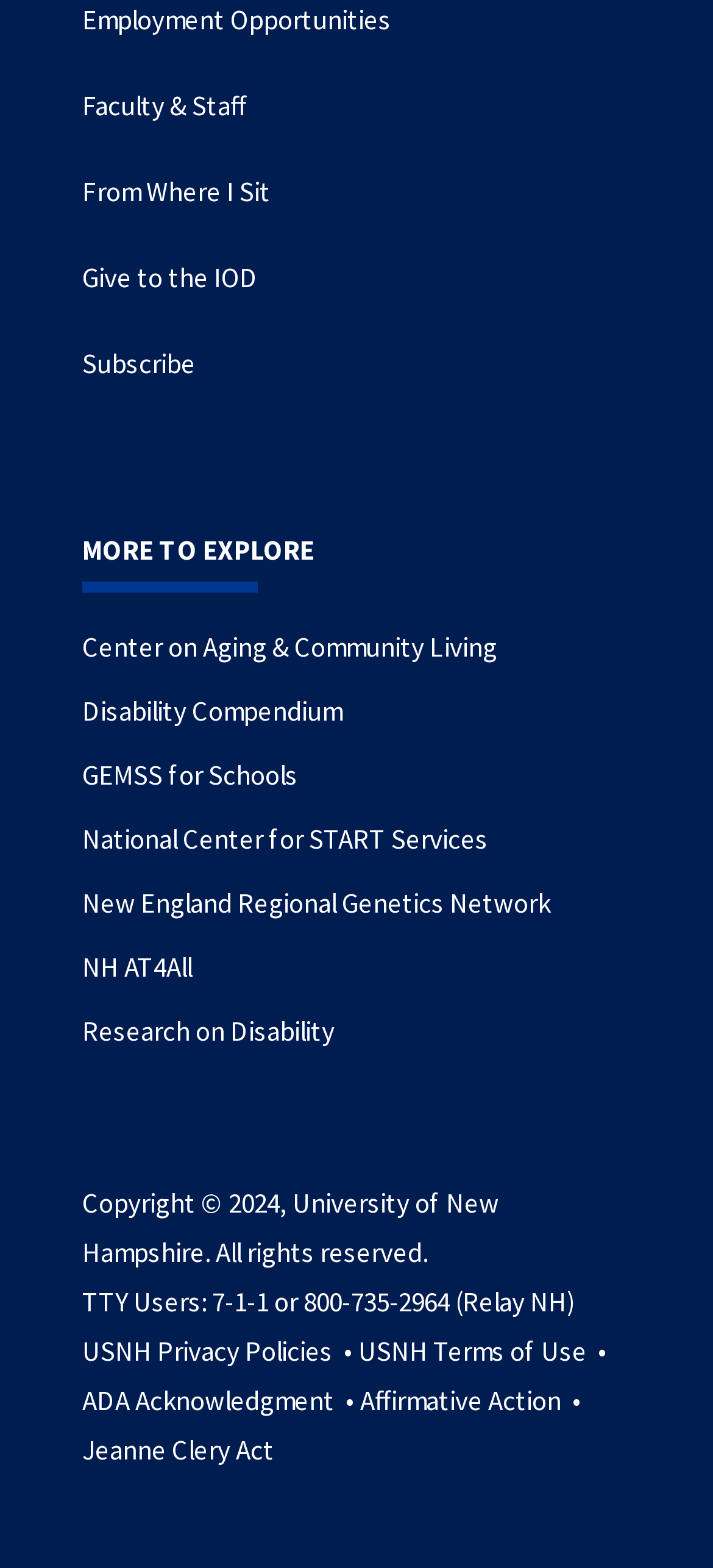Specify the bounding box coordinates of the region I need to click to perform the following instruction: "Explore employment opportunities". The coordinates must be four float numbers in the range of 0 to 1, i.e., [left, top, right, bottom].

[0.115, 0.001, 0.549, 0.023]